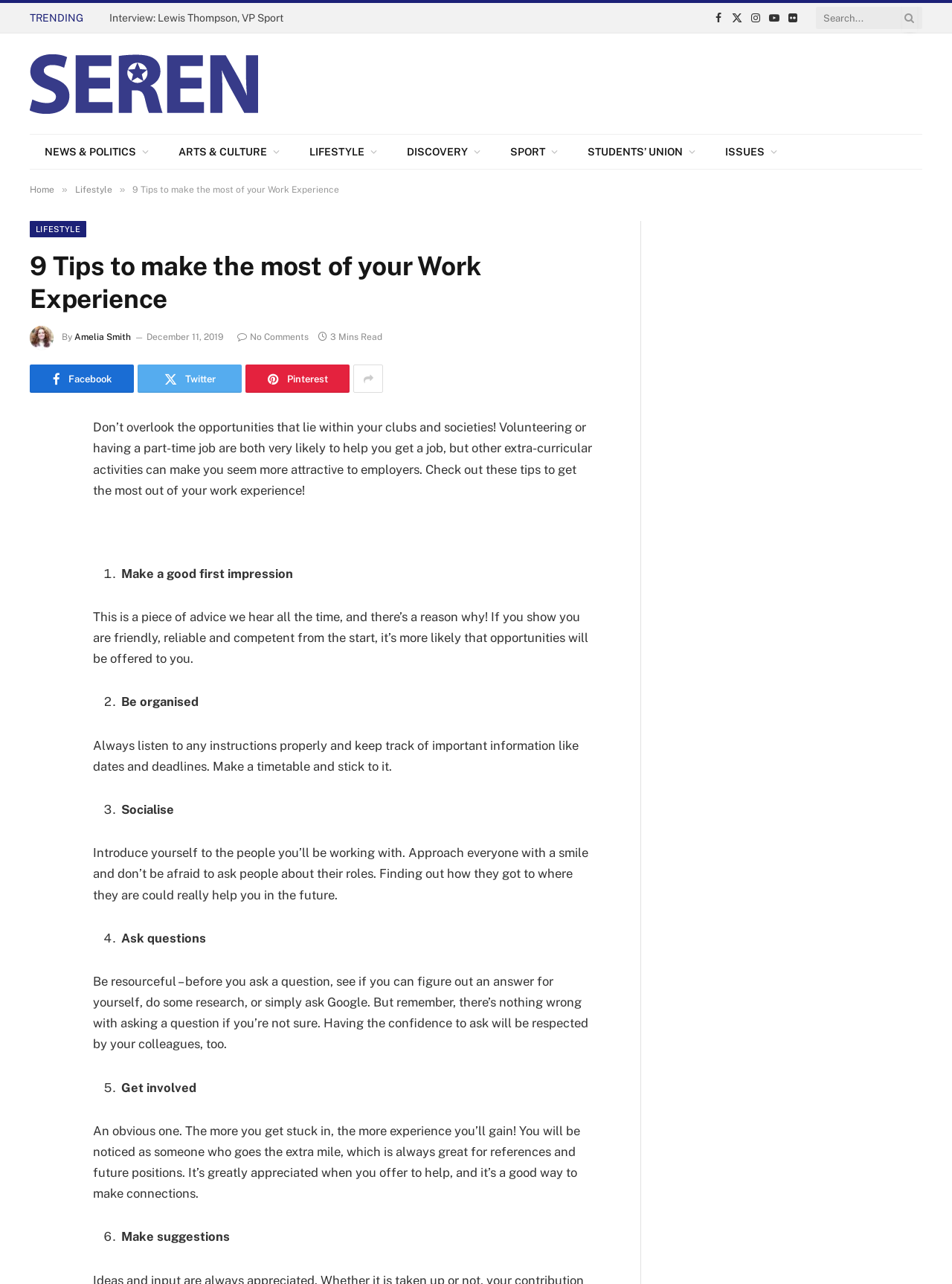How many social media links are there?
Using the image, answer in one word or phrase.

6